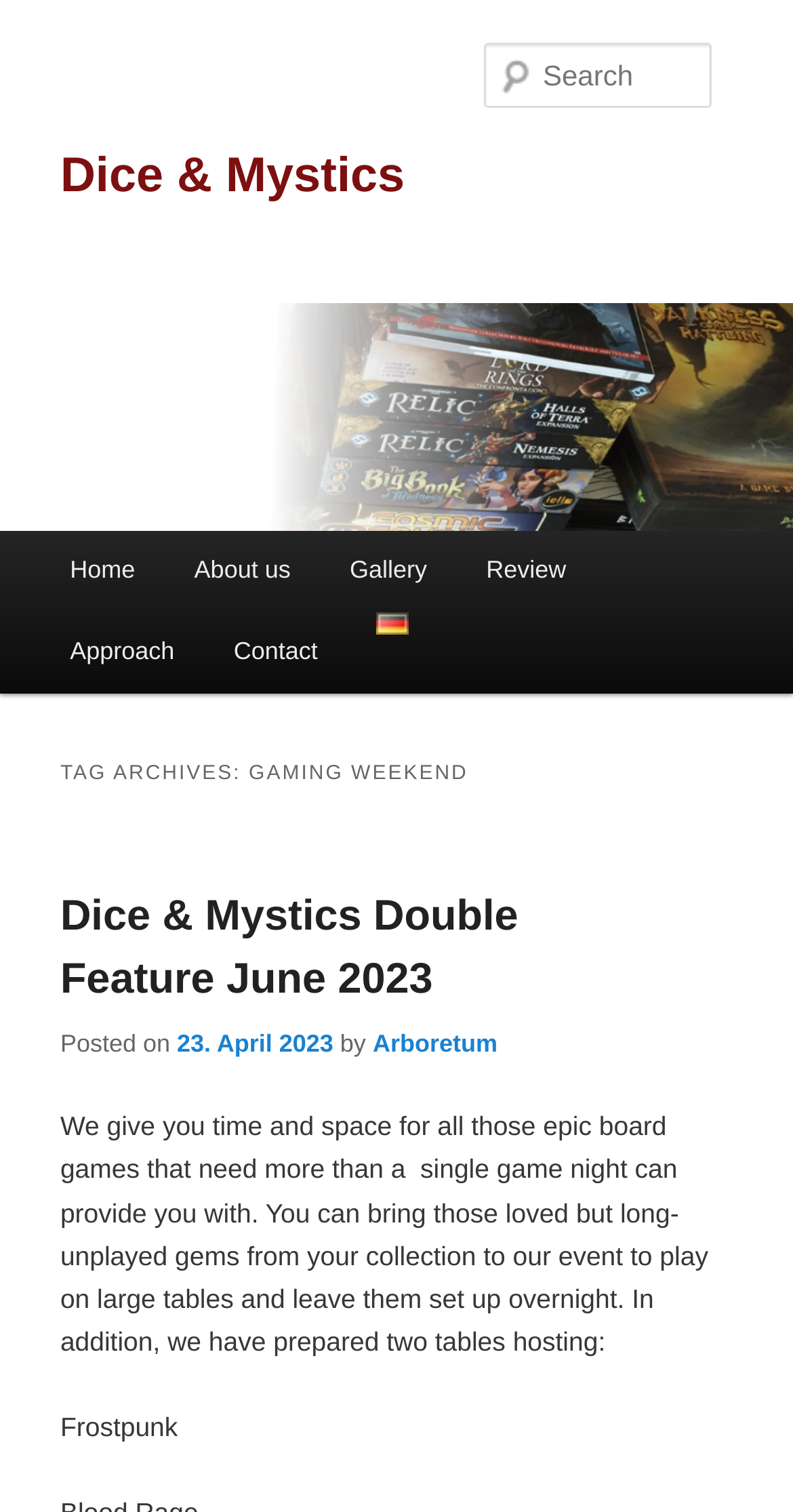Indicate the bounding box coordinates of the element that must be clicked to execute the instruction: "Read the post about Dice & Mystics Double Feature June 2023". The coordinates should be given as four float numbers between 0 and 1, i.e., [left, top, right, bottom].

[0.076, 0.59, 0.653, 0.664]